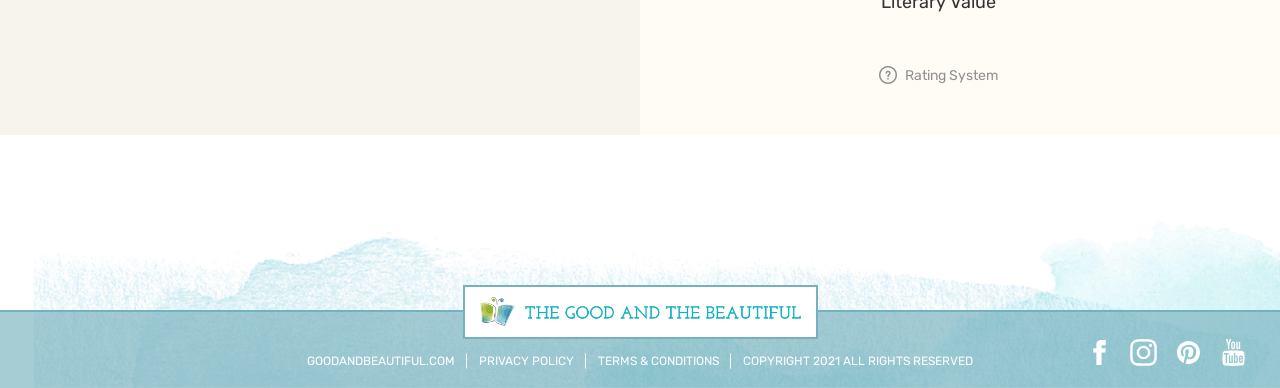Locate the bounding box of the UI element with the following description: "title="facebook"".

[0.849, 0.876, 0.868, 0.941]